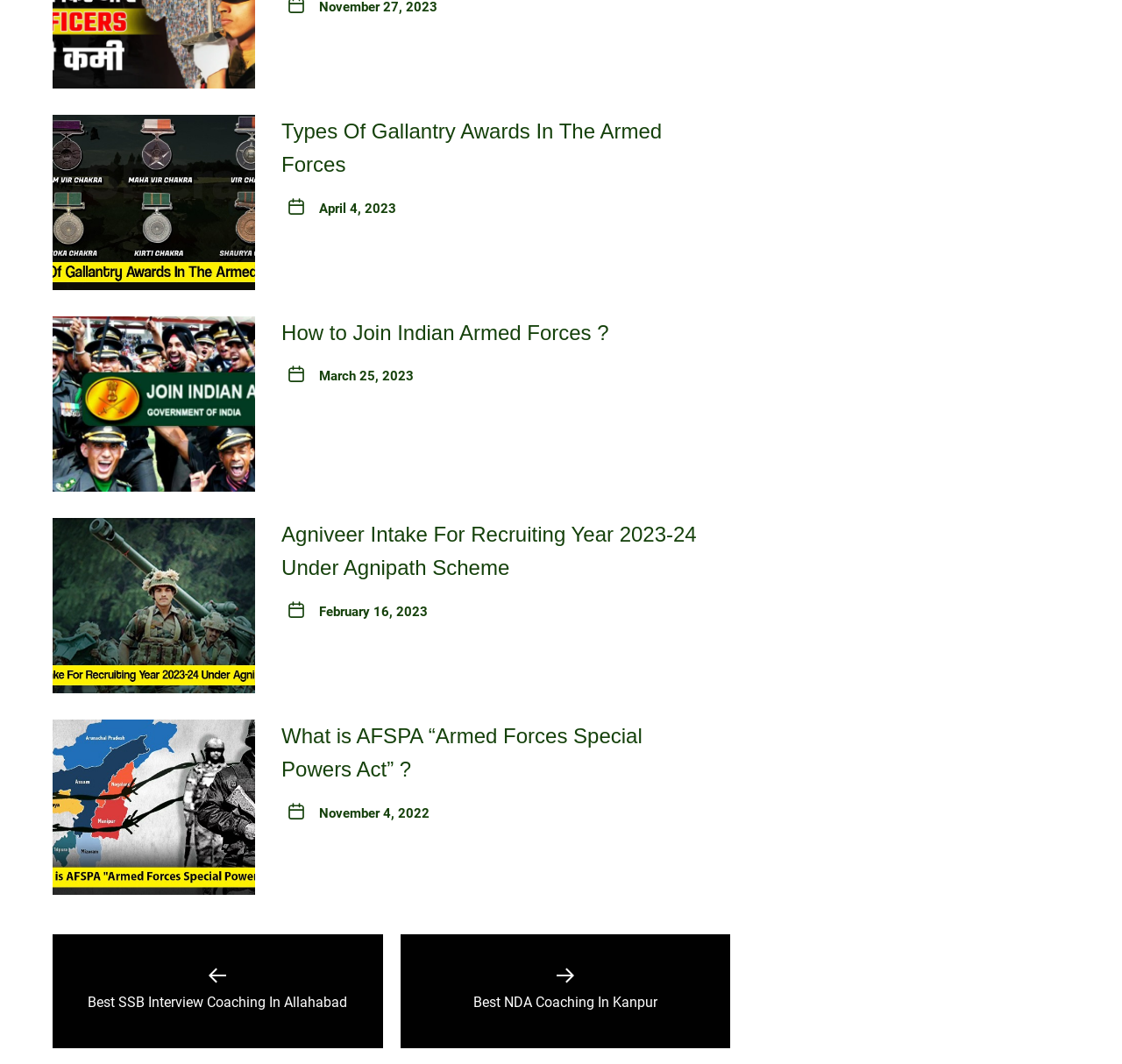Locate the bounding box coordinates of the area to click to fulfill this instruction: "Go to previous post: Best SSB Interview Coaching In Allahabad". The bounding box should be presented as four float numbers between 0 and 1, in the order [left, top, right, bottom].

[0.047, 0.878, 0.341, 0.985]